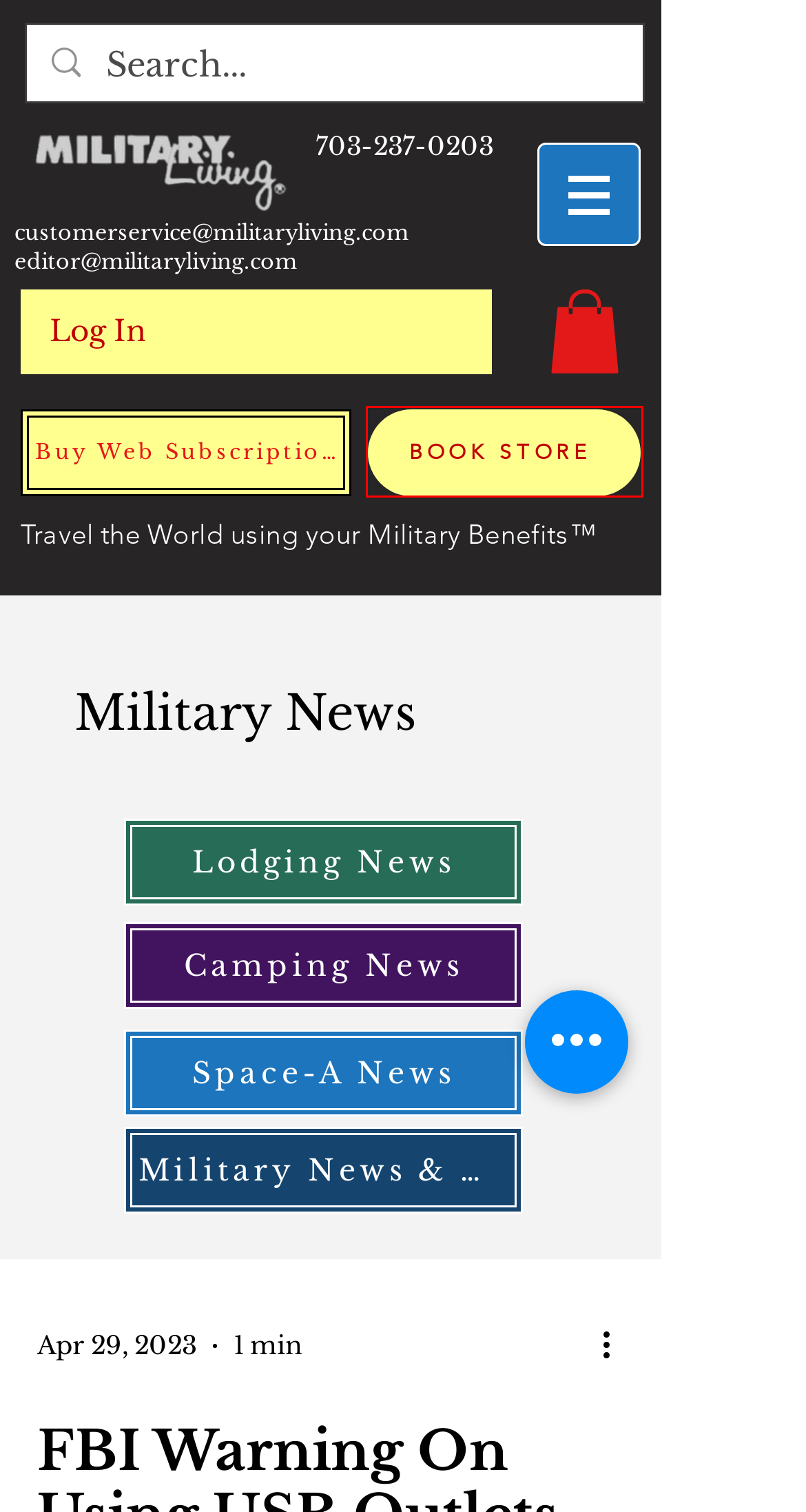Analyze the webpage screenshot with a red bounding box highlighting a UI element. Select the description that best matches the new webpage after clicking the highlighted element. Here are the options:
A. MILITARY NEWS | Military Living
B. Privacy Policy | Military Living
C. About Us | Military Living
D. 12 Cheap Beach Destinations In The Caribbean You Will Love
E. SUBSCRIBE | Military Living
F. Ditch Yellowstone For This Other Geothermal National Park
G. WEBSITE HELP | Military Living
H. STORE | Military Living

H